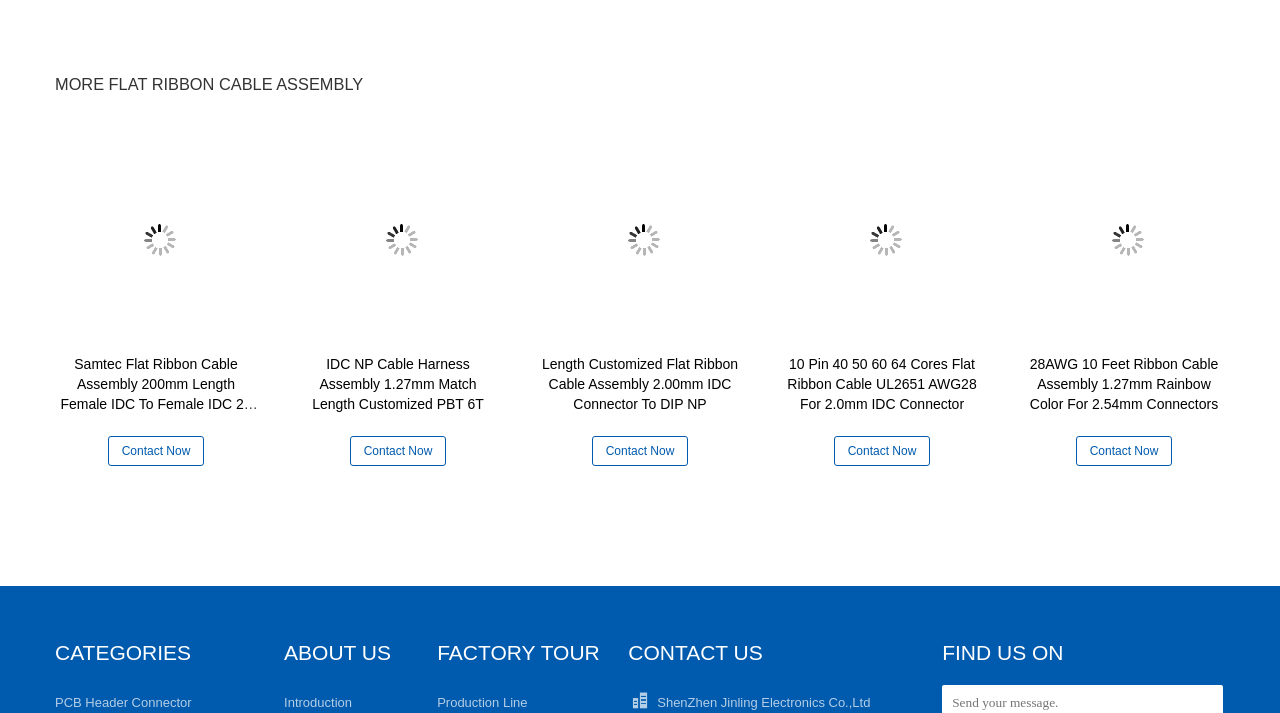Indicate the bounding box coordinates of the element that needs to be clicked to satisfy the following instruction: "View Production Line". The coordinates should be four float numbers between 0 and 1, i.e., [left, top, right, bottom].

[0.342, 0.975, 0.412, 0.996]